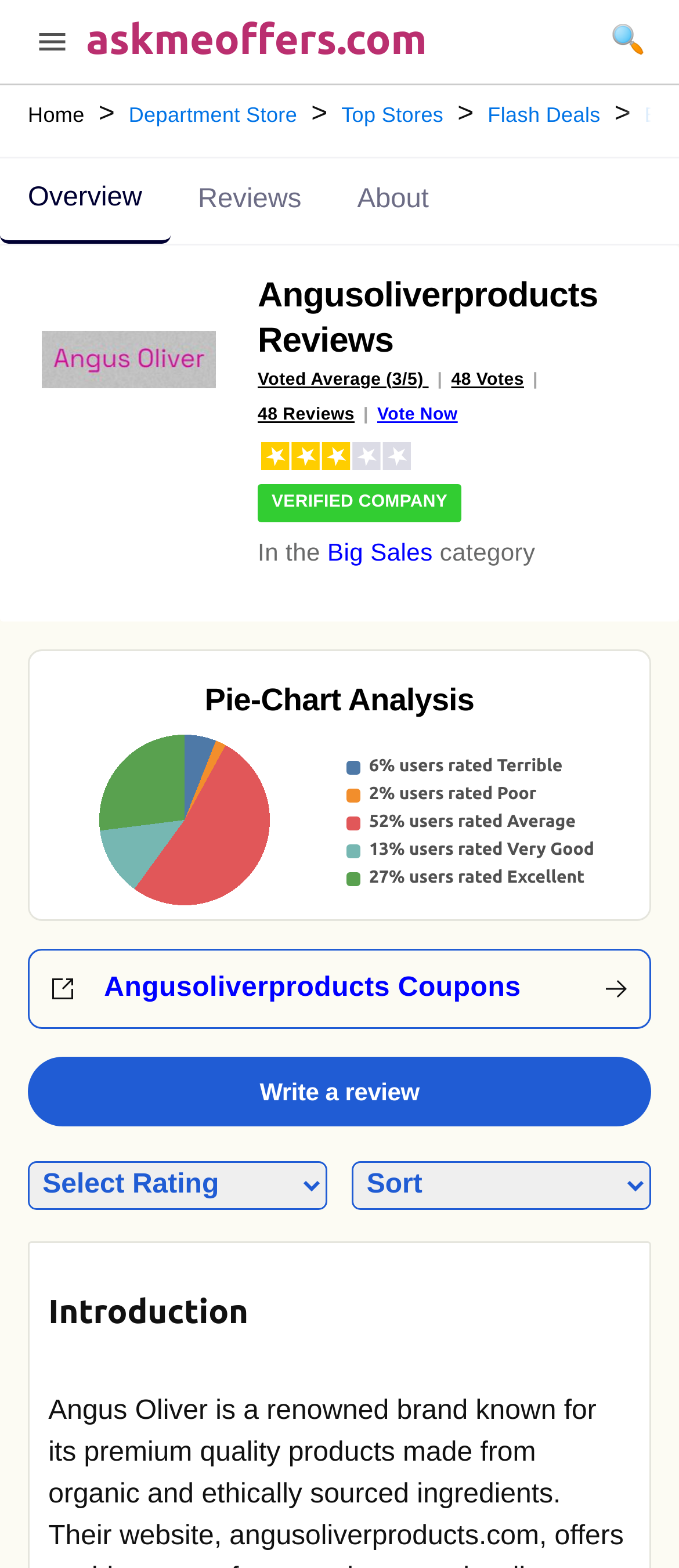Please analyze the image and give a detailed answer to the question:
What is the purpose of this webpage?

Based on the webpage's content, it appears to be a review platform where users can share their opinions and ratings about angusoliverproducts.com. The webpage provides an overview, reviews, and pie-chart analysis of the website, indicating that its purpose is to facilitate reviews and ratings.